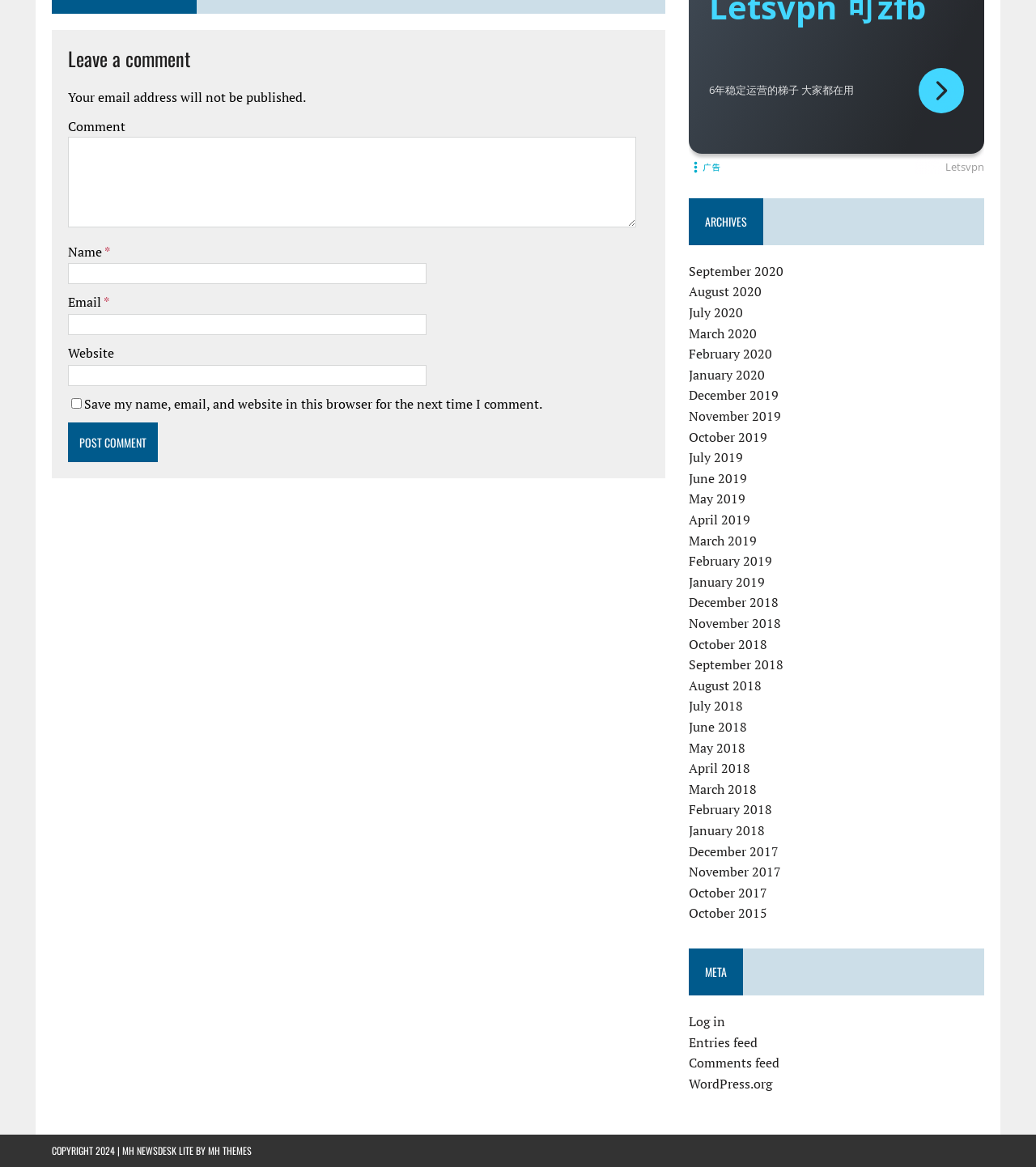Could you indicate the bounding box coordinates of the region to click in order to complete this instruction: "Post a comment".

[0.066, 0.362, 0.152, 0.396]